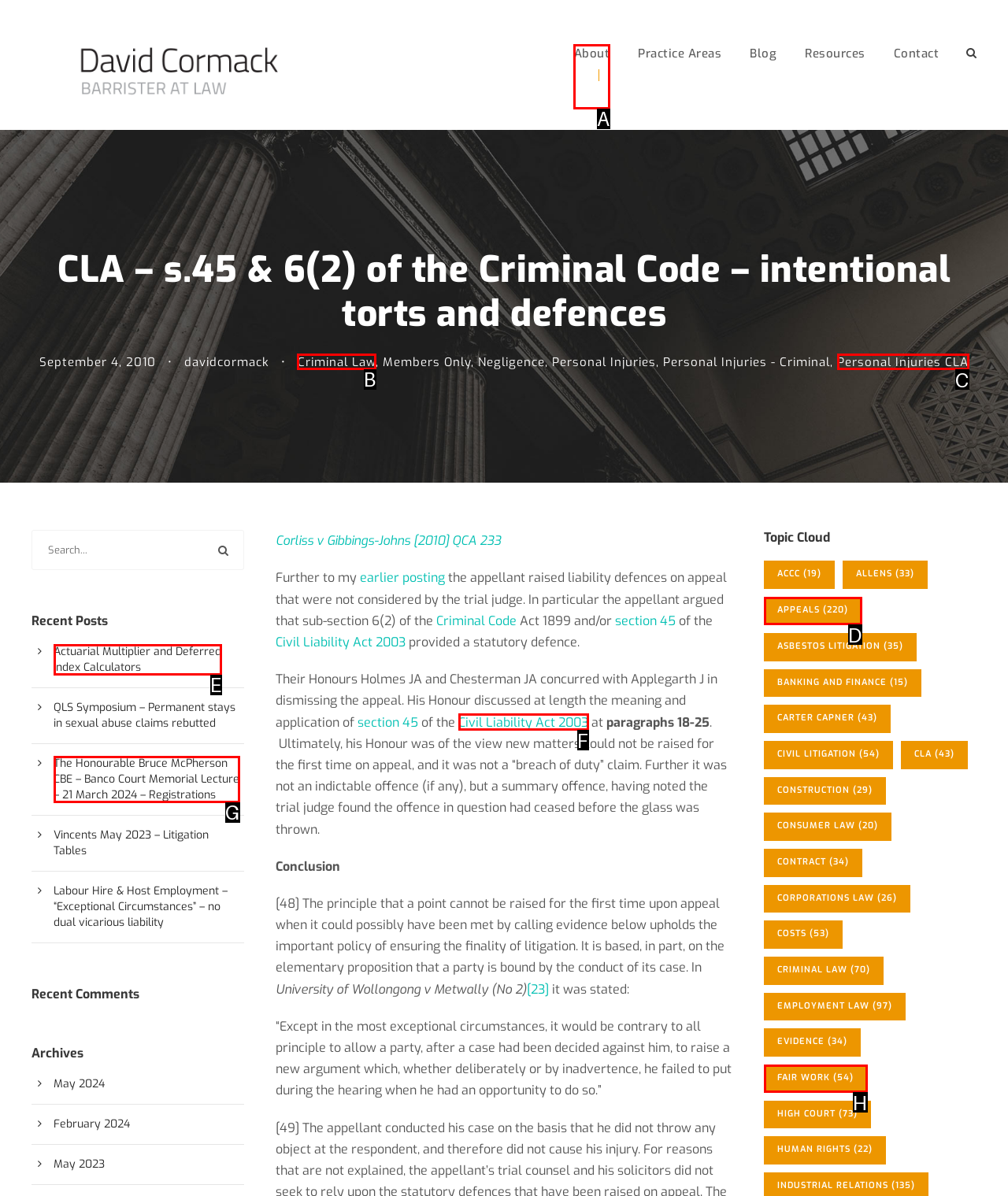Determine the correct UI element to click for this instruction: Click on the 'Criminal Law' link. Respond with the letter of the chosen element.

B